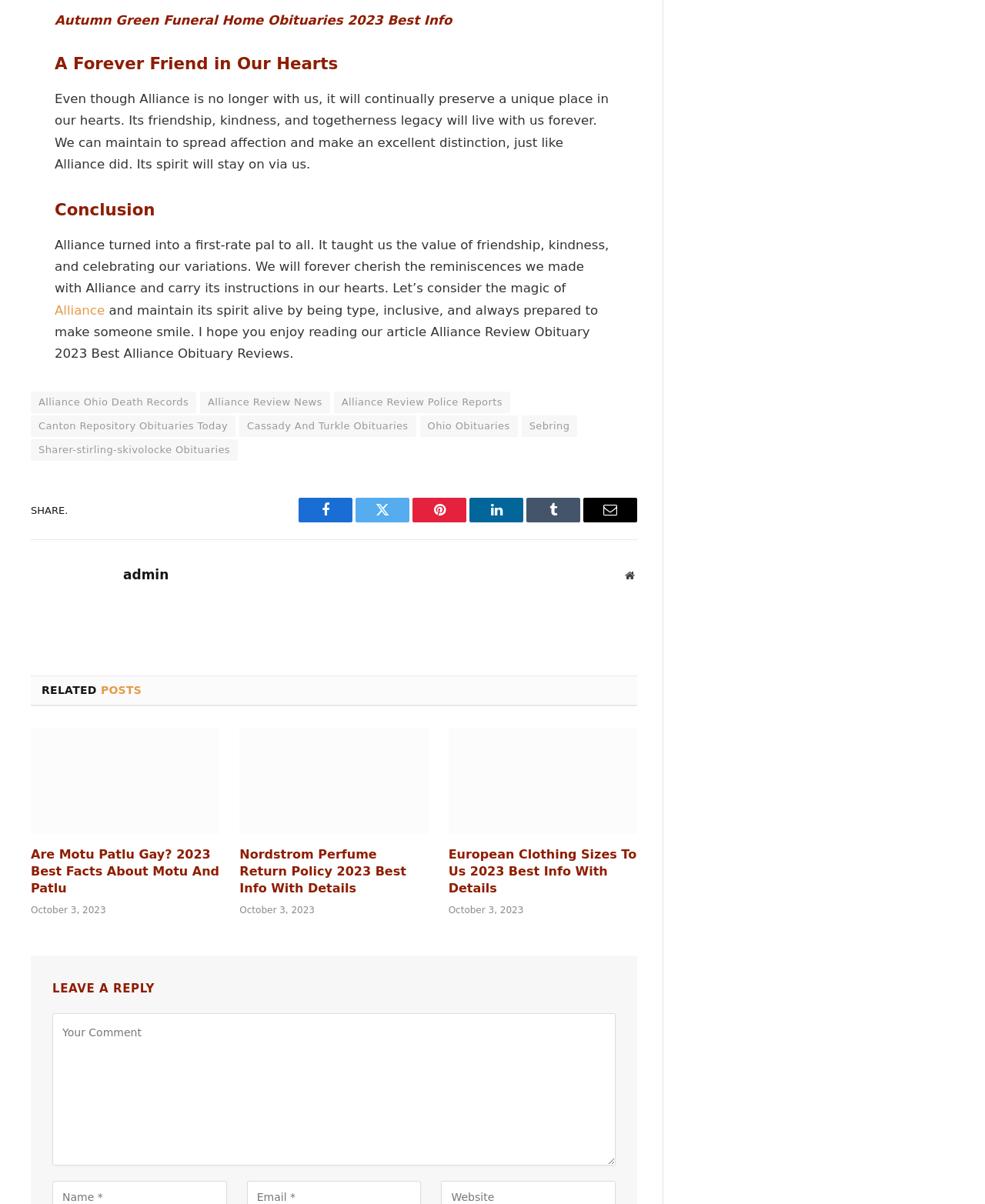Determine the bounding box coordinates of the clickable region to carry out the instruction: "Leave a reply in the comment box".

[0.053, 0.841, 0.625, 0.968]